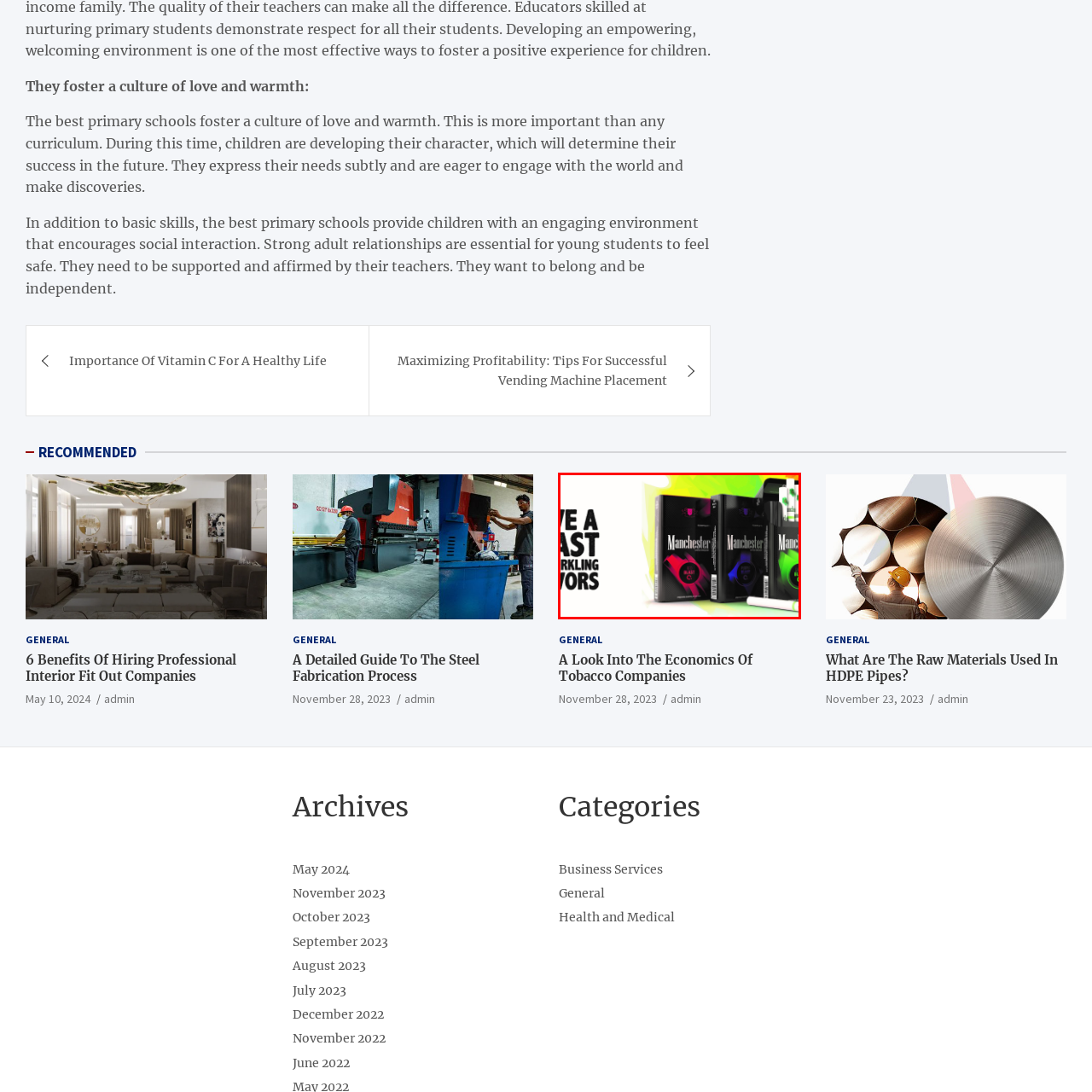What is the dominant color scheme of the background?
Observe the image within the red bounding box and give a detailed and thorough answer to the question.

The background features bright, energetic colors that complement the excitement conveyed by the branding, suggesting that these flavors are designed to invigorate and delight consumers.